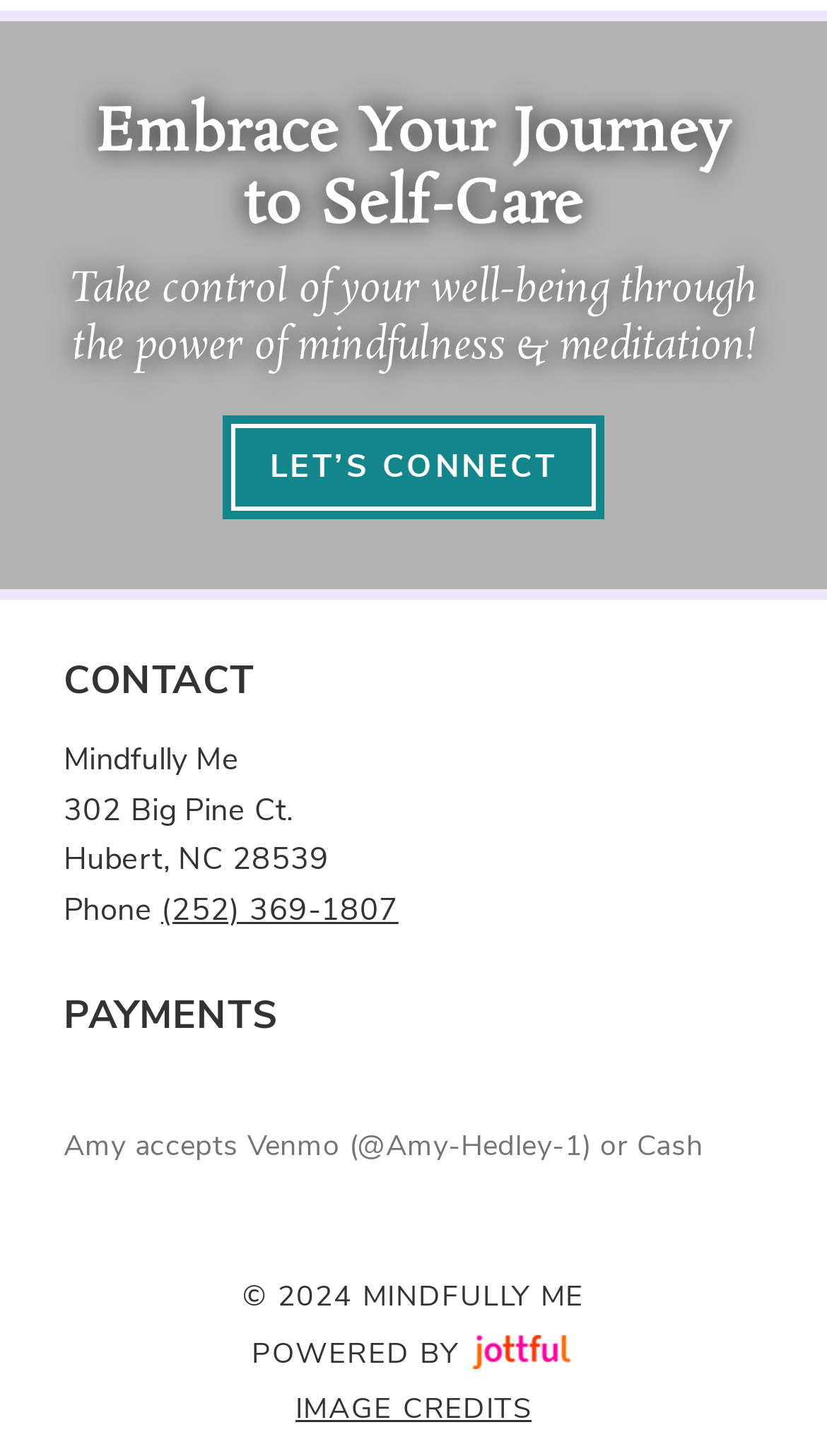Bounding box coordinates should be in the format (top-left x, top-left y, bottom-right x, bottom-right y) and all values should be floating point numbers between 0 and 1. Determine the bounding box coordinate for the UI element described as: (252) 369-1807

[0.195, 0.61, 0.482, 0.639]